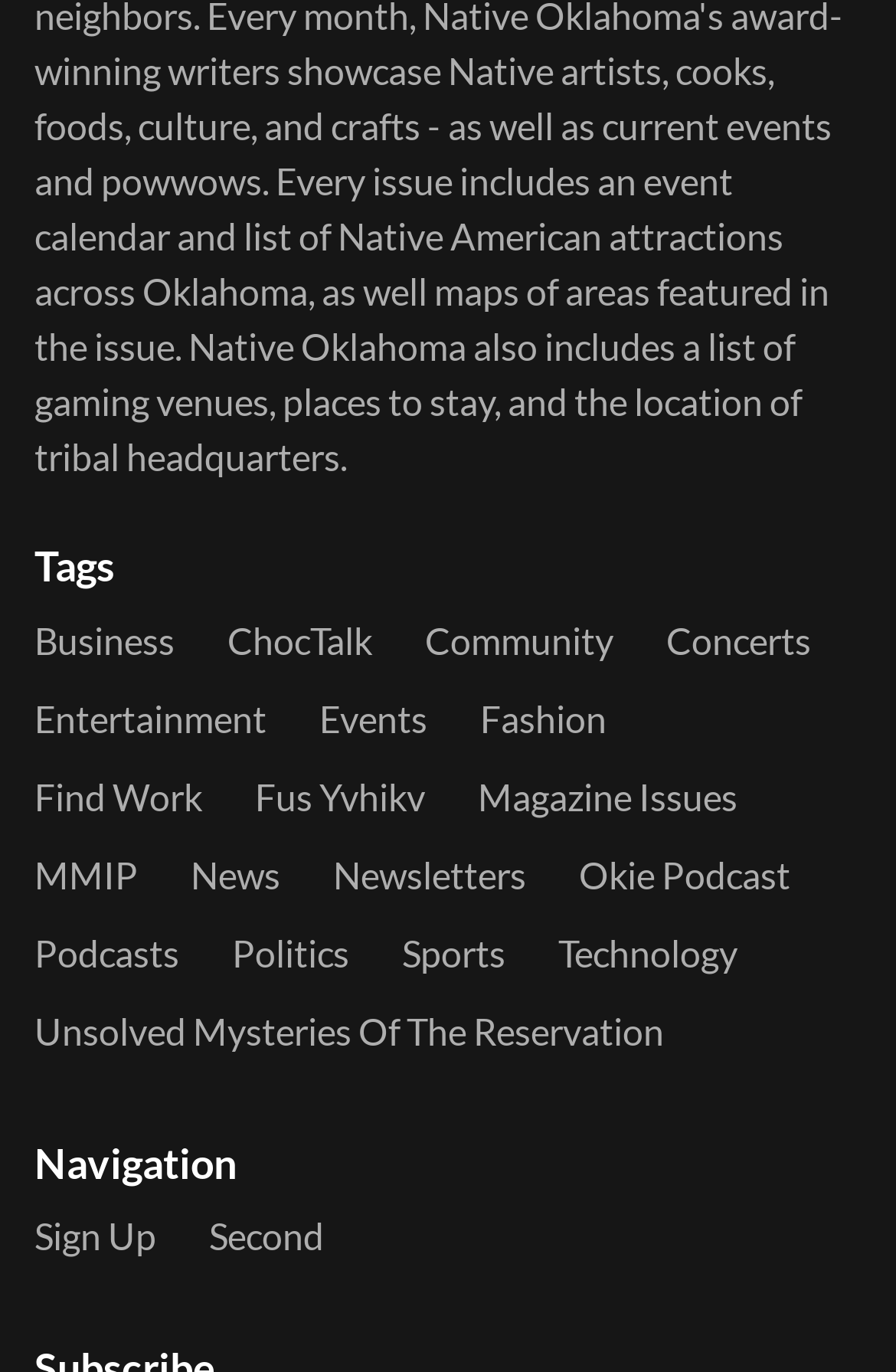Give a one-word or one-phrase response to the question:
How many links are there under 'Navigation'?

2